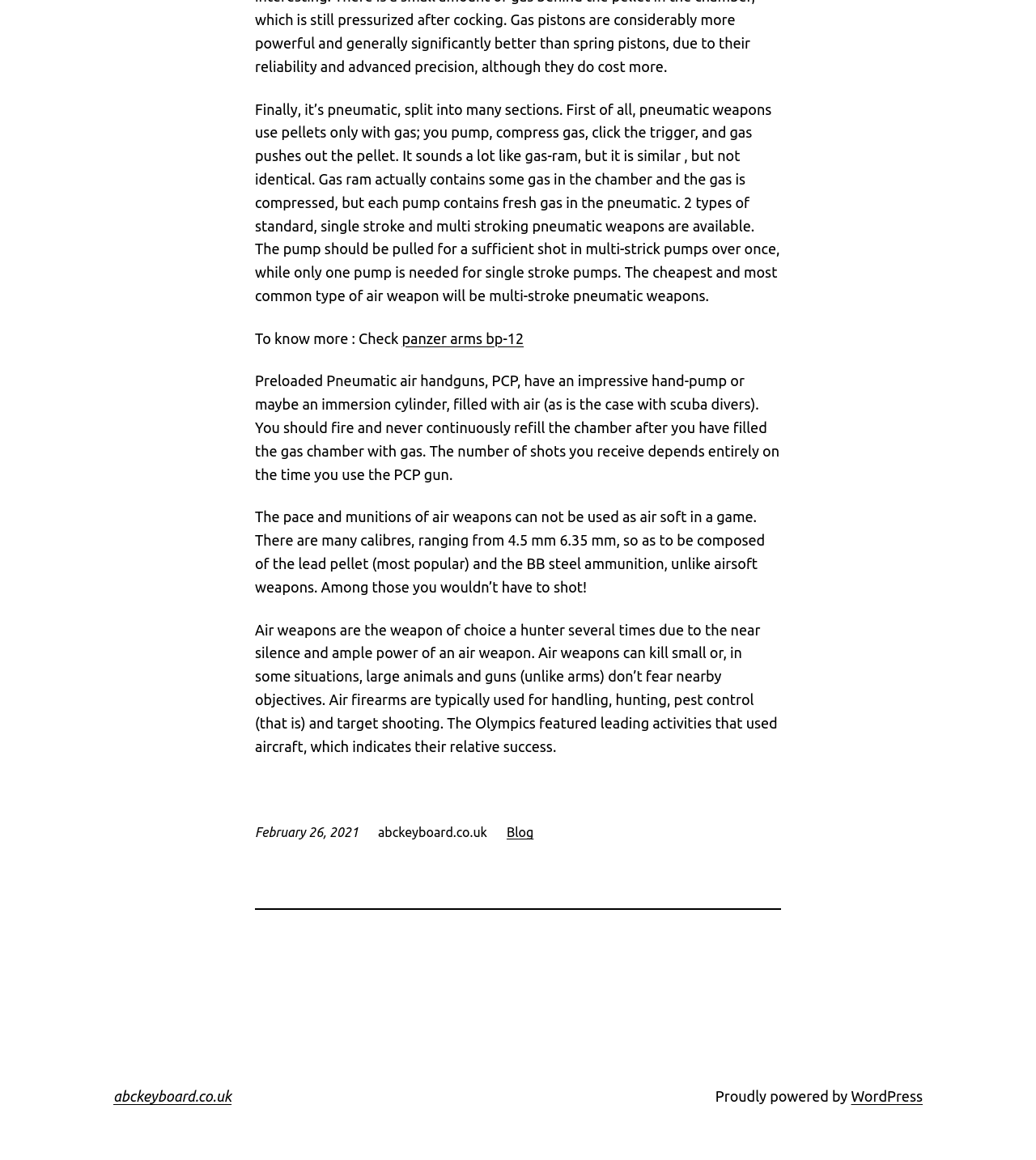Locate the bounding box coordinates of the UI element described by: "abckeyboard.co.uk". The bounding box coordinates should consist of four float numbers between 0 and 1, i.e., [left, top, right, bottom].

[0.109, 0.938, 0.224, 0.952]